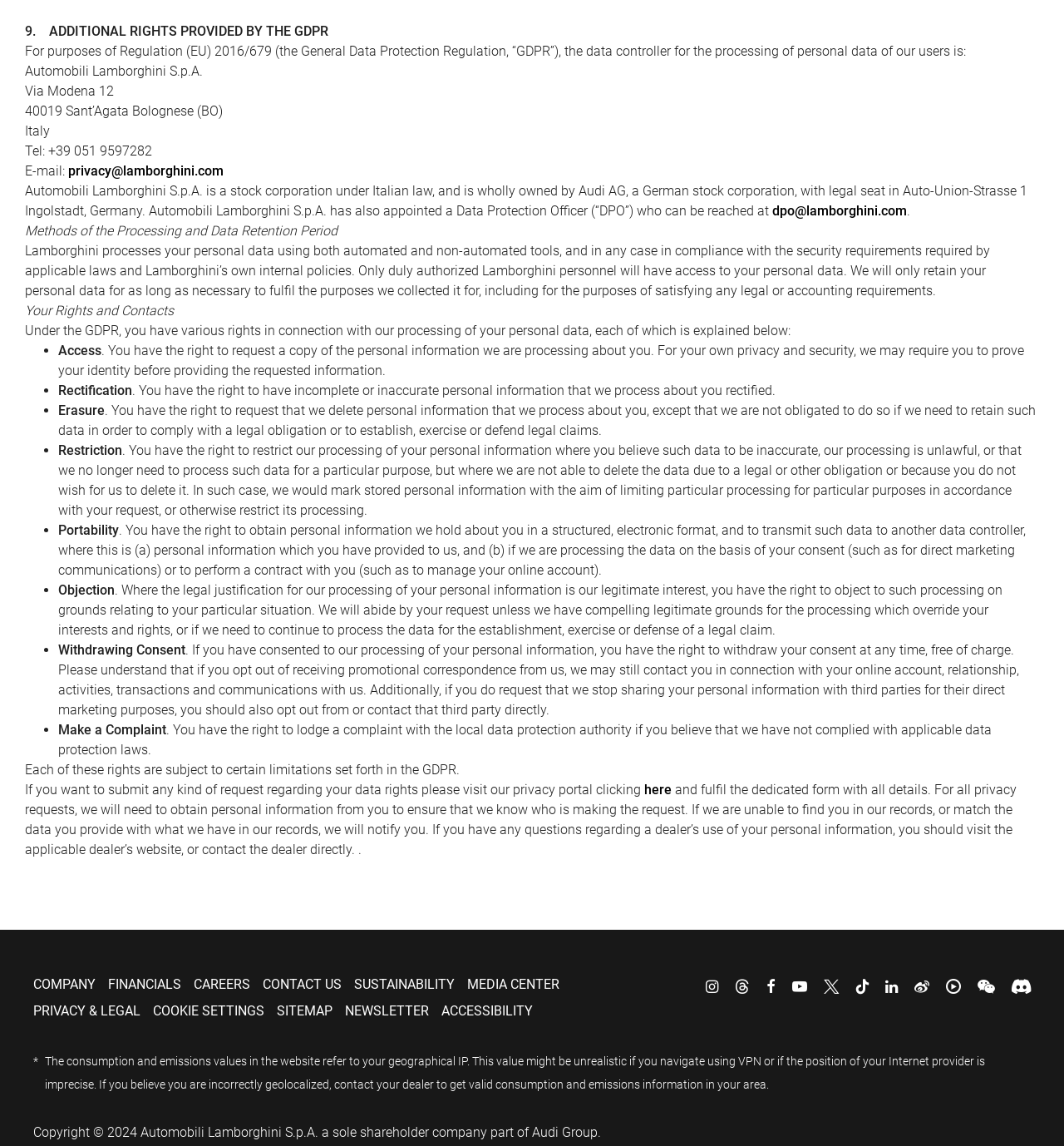Determine the bounding box coordinates for the UI element described. Format the coordinates as (top-left x, top-left y, bottom-right x, bottom-right y) and ensure all values are between 0 and 1. Element description: Privacy & Legal

[0.031, 0.875, 0.132, 0.889]